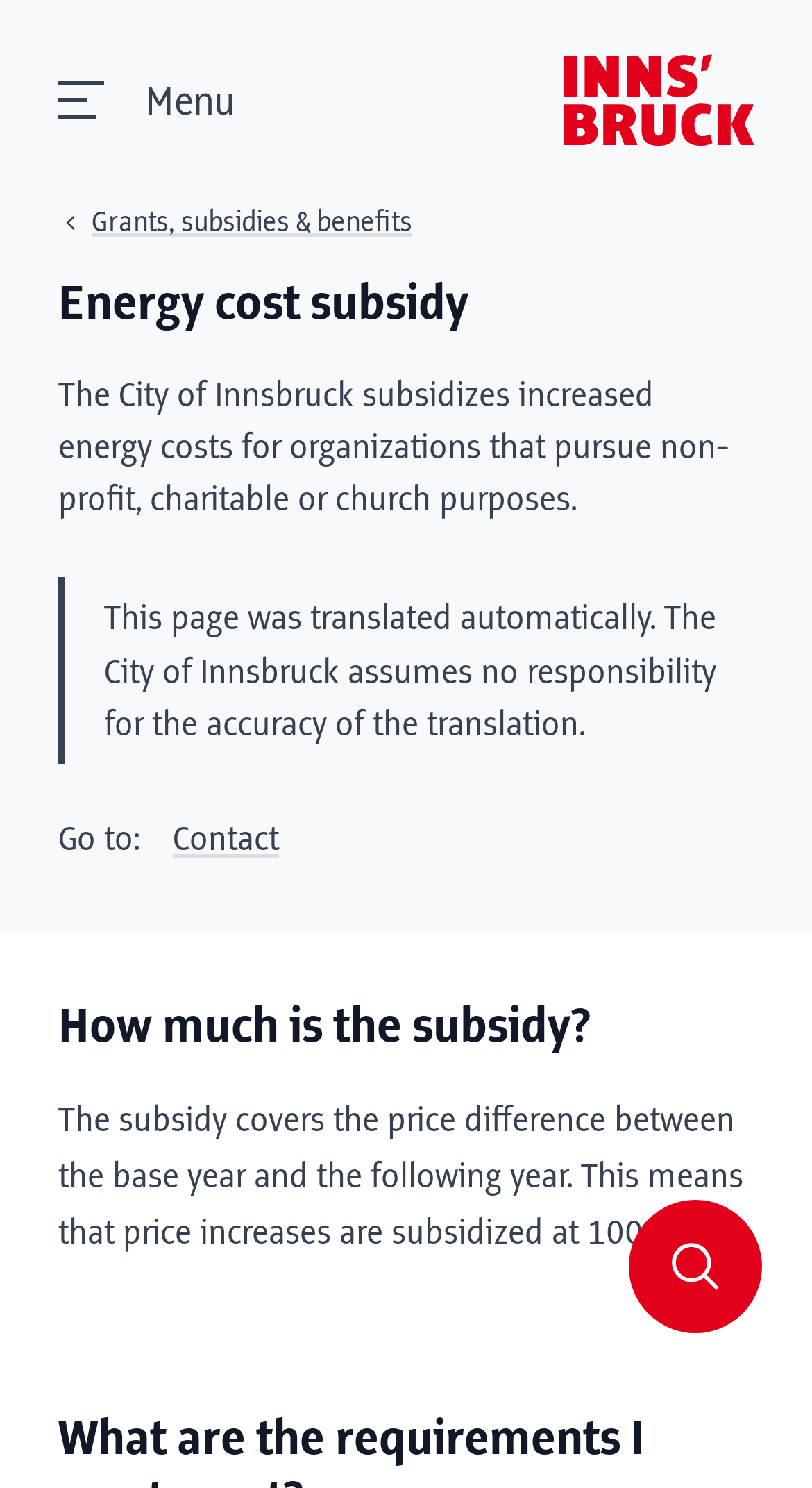Offer a meticulous description of the webpage's structure and content.

The webpage is about the energy cost subsidy provided by the City of Innsbruck. At the top left, there is a button labeled "Menu" that controls the navigation. To the right of the button, there is a link with no text. Below the button, there is a link to "Innsbruck" accompanied by an image of the city's logo. 

Next to the "Innsbruck" link, there is a navigation section displaying breadcrumbs, which includes a link to "Grants, subsidies & benefits". Below the navigation section, there is a heading that reads "Energy cost subsidy". 

Under the heading, there is a paragraph of text explaining that the City of Innsbruck subsidizes increased energy costs for non-profit organizations. Below this paragraph, there is a note section that contains a disclaimer about the accuracy of the automatically translated page. 

Further down, there is a section with a heading "How much is the subsidy?" followed by a paragraph explaining that the subsidy covers the price difference between the base year and the following year. To the right of this section, there is a link to "Contact".